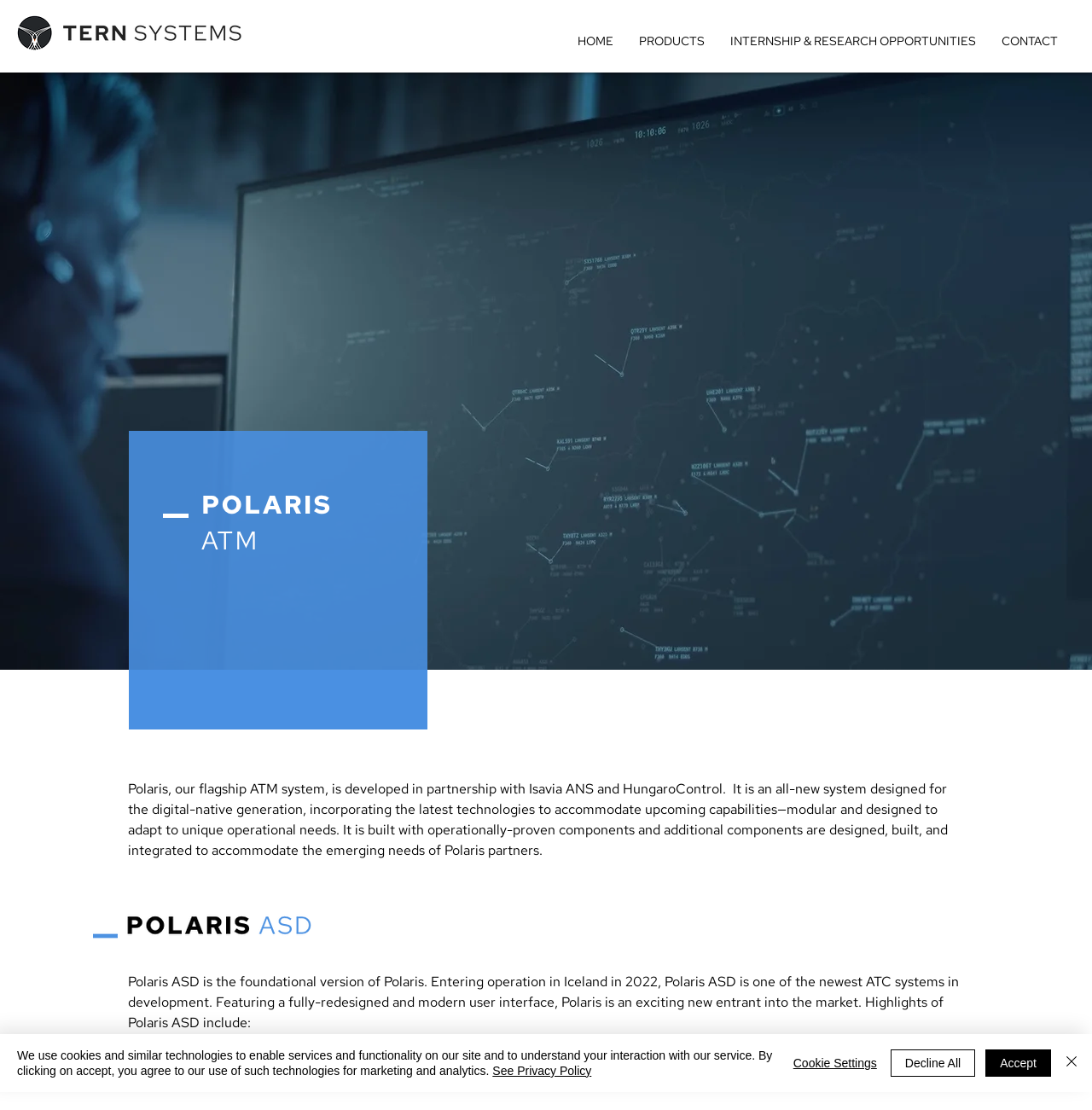Can you pinpoint the bounding box coordinates for the clickable element required for this instruction: "Learn about Temporary Kitchen Leasing"? The coordinates should be four float numbers between 0 and 1, i.e., [left, top, right, bottom].

None